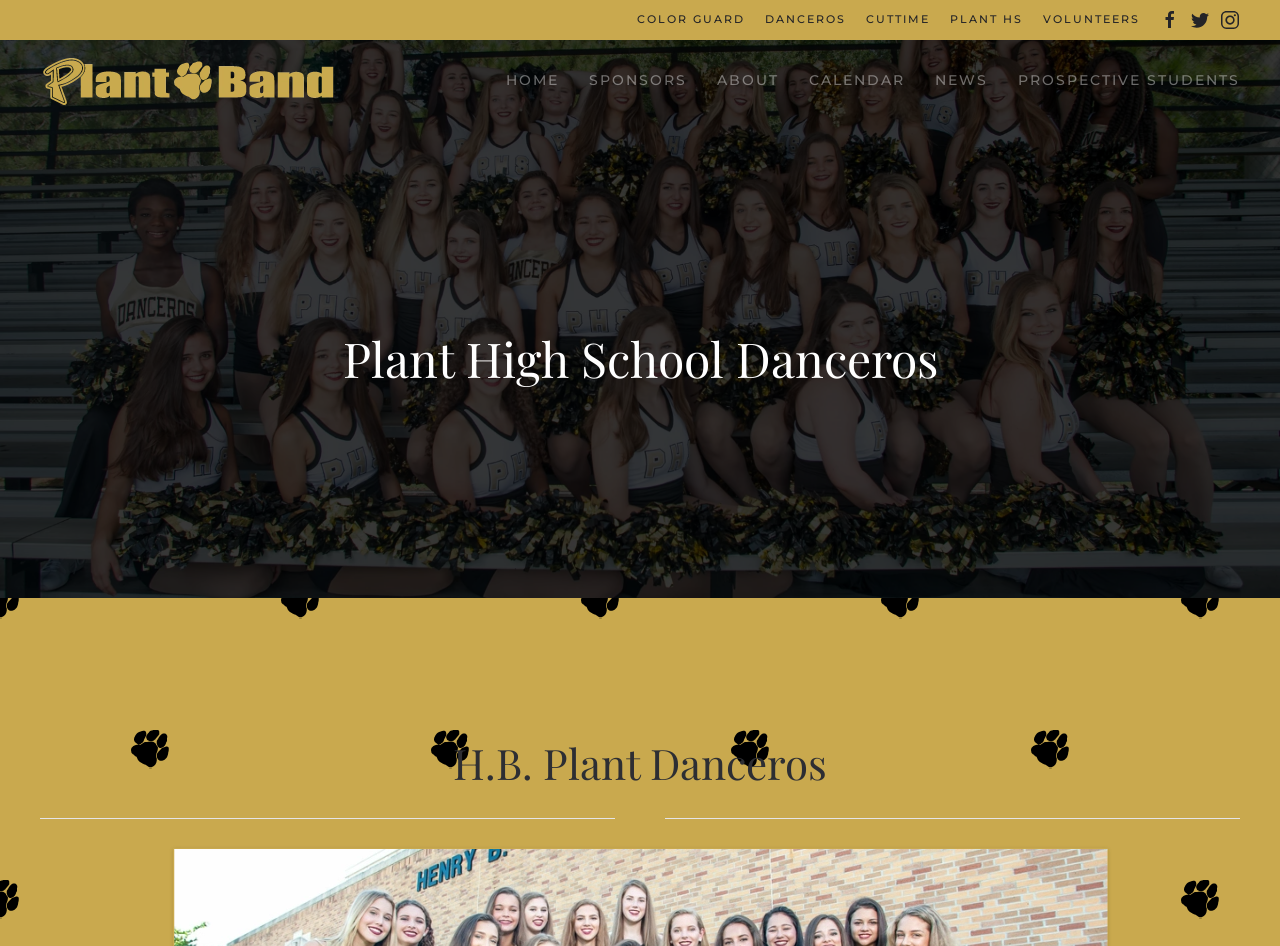Could you determine the bounding box coordinates of the clickable element to complete the instruction: "Learn about SPONSORS"? Provide the coordinates as four float numbers between 0 and 1, i.e., [left, top, right, bottom].

[0.46, 0.042, 0.537, 0.127]